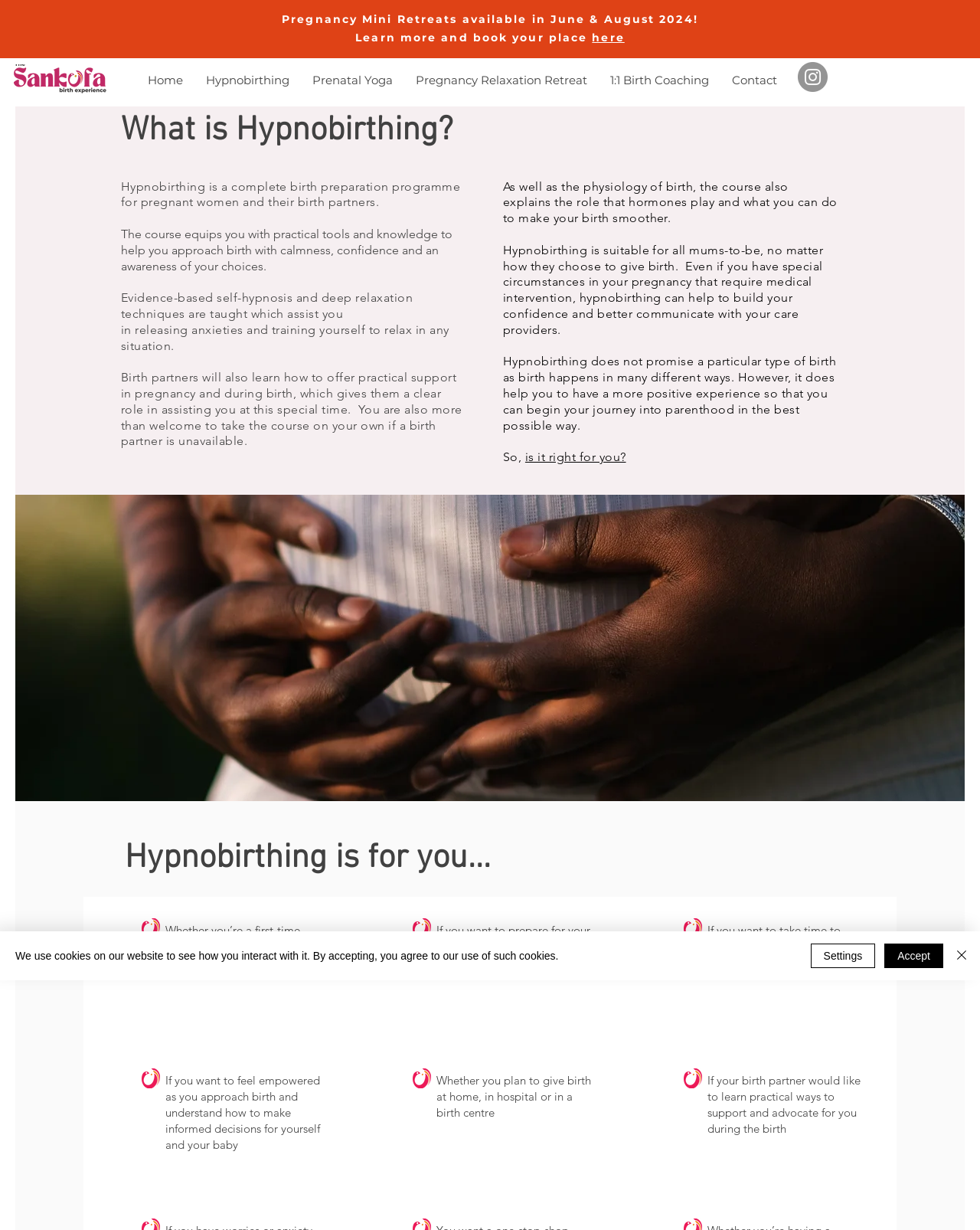Specify the bounding box coordinates (top-left x, top-left y, bottom-right x, bottom-right y) of the UI element in the screenshot that matches this description: is it right for you?

[0.536, 0.366, 0.639, 0.377]